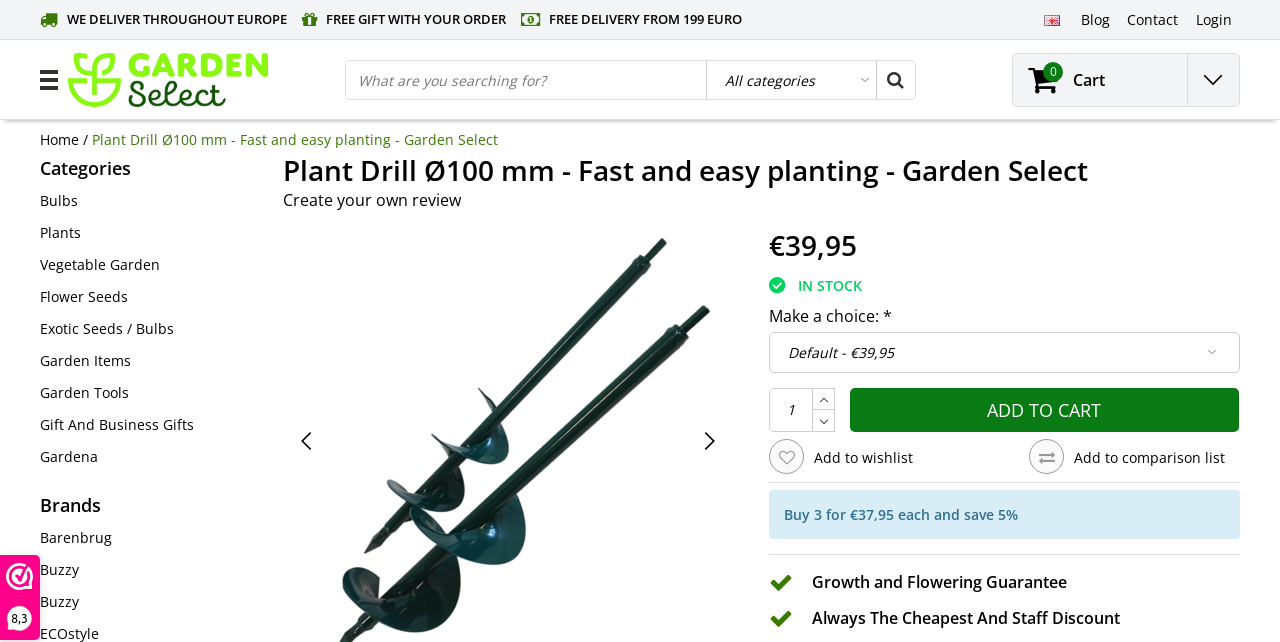Describe the webpage meticulously, covering all significant aspects.

This webpage is about a product called "Plant Drill Ø100 mm - Fast and easy planting - Garden Select" from an online gardening store. At the top of the page, there are three promotional banners: "WE DELIVER THROUGHOUT EUROPE", "FREE GIFT WITH YOUR ORDER", and "FREE DELIVERY FROM 199 EURO". 

To the right of these banners, there are links to switch the language to English, access the blog, contact the store, and log in. Below these links, there is a search bar with a dropdown menu and a "Search" button. 

On the left side of the page, there is a menu with links to different categories, including "Bulbs", "Plants", "Vegetable Garden", and "Garden Tools". Below the categories, there are links to different brands, such as "Barenbrug" and "Buzzy". 

The main content of the page is about the product, with a heading that matches the page title. There is a link to create a review and two social media links. The product price, "€39,95", is displayed prominently, along with a notice that the product is "IN STOCK". 

Below the price, there is a section to select an option of the product, which will reload the page to show the new option. There is also a textbox and two links to add or remove the product from a wishlist or comparison list. 

The "ADD TO CART" button is located at the bottom of the product information section. Further down the page, there are three promotional paragraphs: one about buying in bulk, one about a growth and flowering guarantee, and one about always having the cheapest prices and staff discounts.